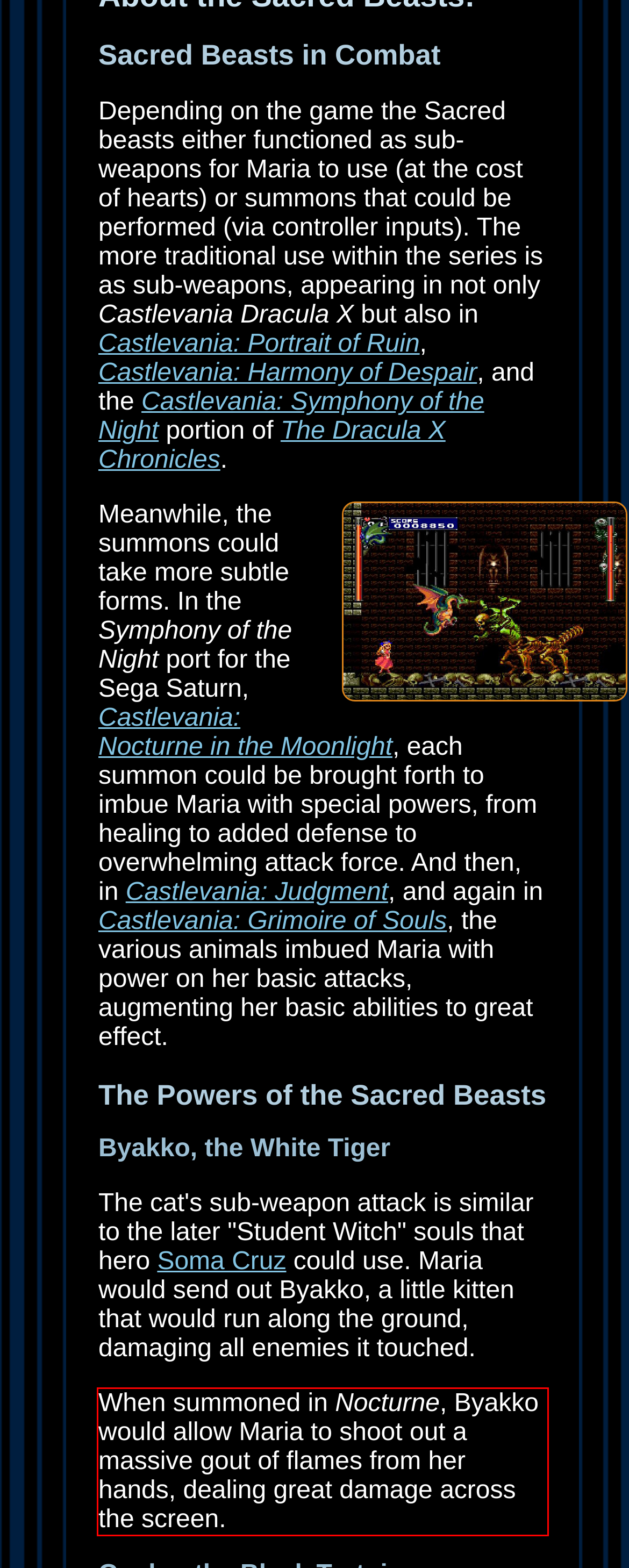Analyze the red bounding box in the provided webpage screenshot and generate the text content contained within.

When summoned in Nocturne, Byakko would allow Maria to shoot out a massive gout of flames from her hands, dealing great damage across the screen.